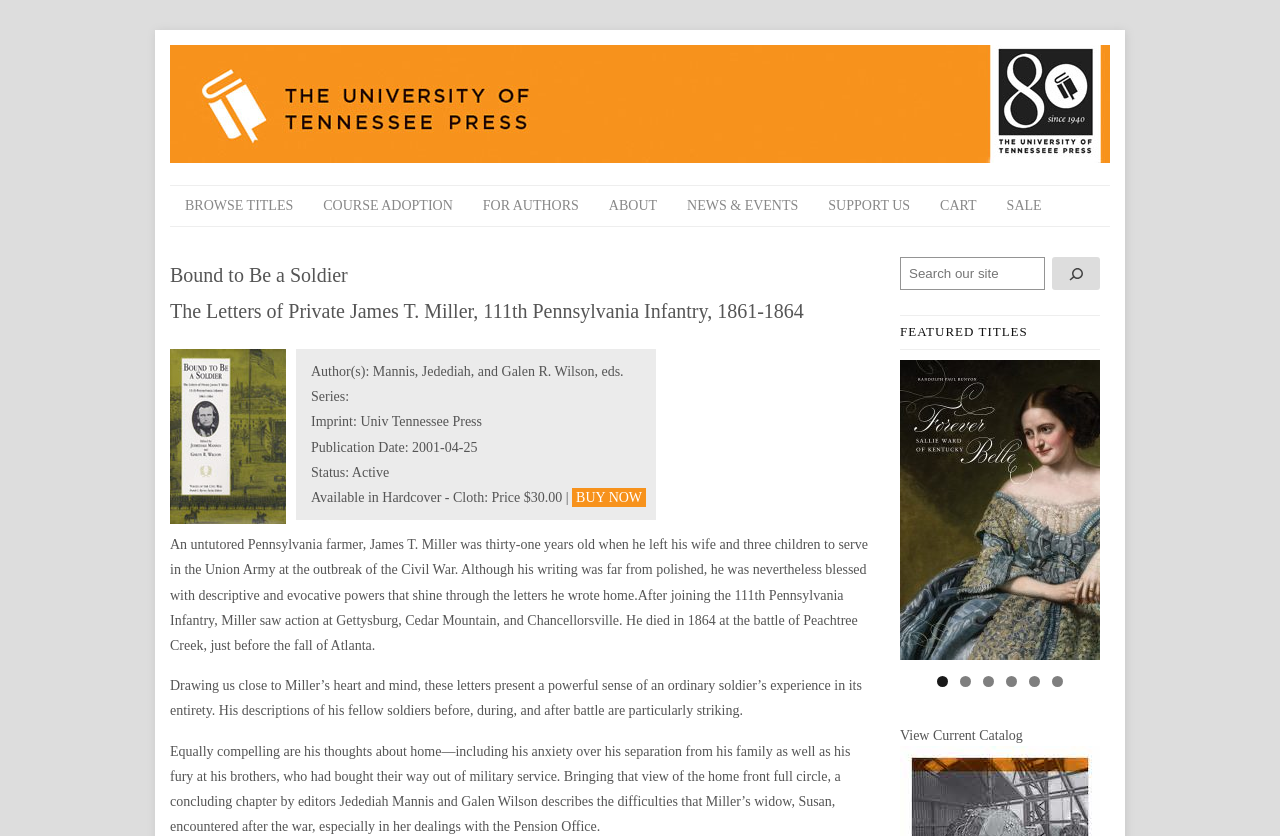Provide your answer in one word or a succinct phrase for the question: 
What is the name of the publisher?

Univ Tennessee Press